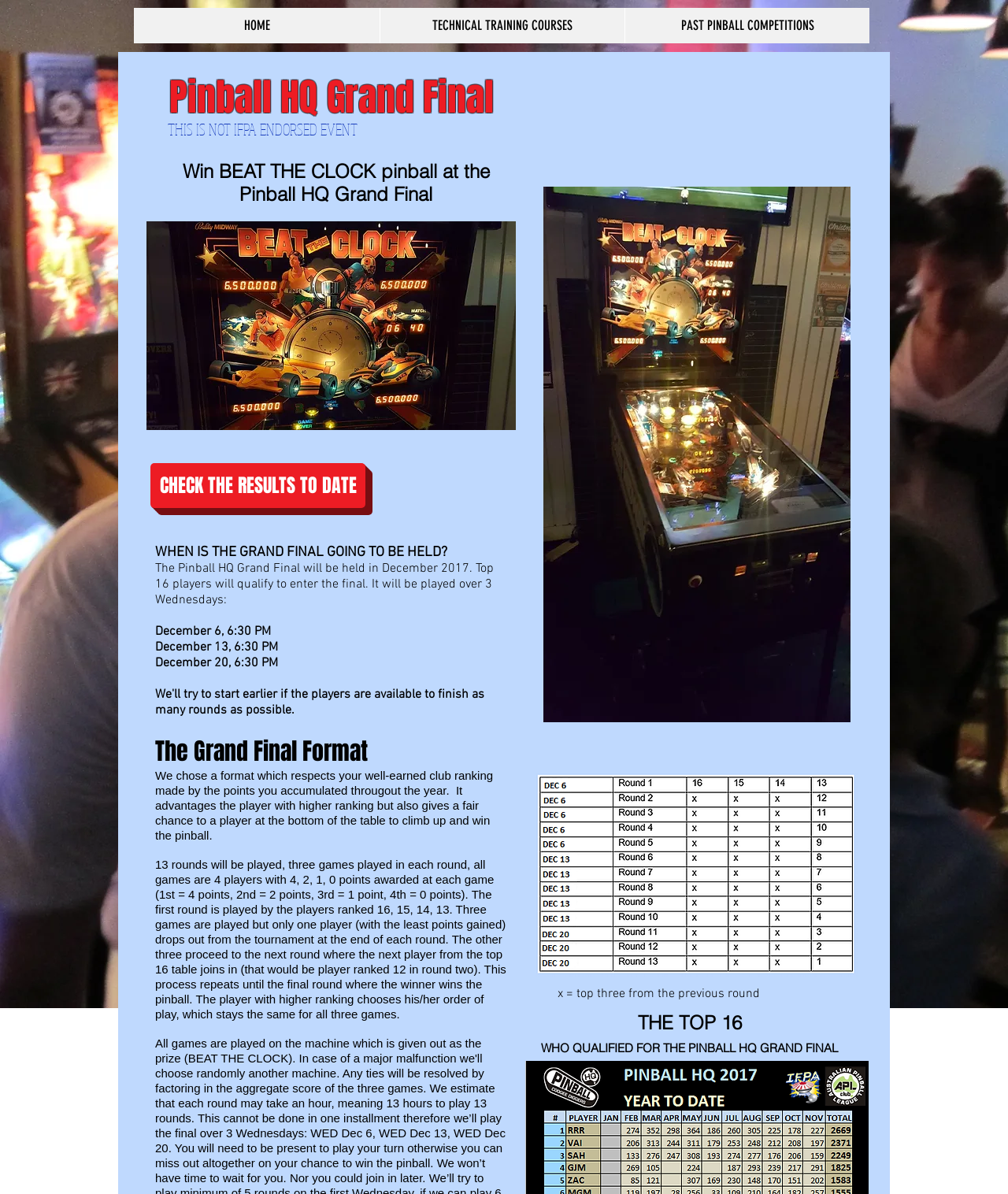When is the Pinball HQ Grand Final?
Identify the answer in the screenshot and reply with a single word or phrase.

December 2017